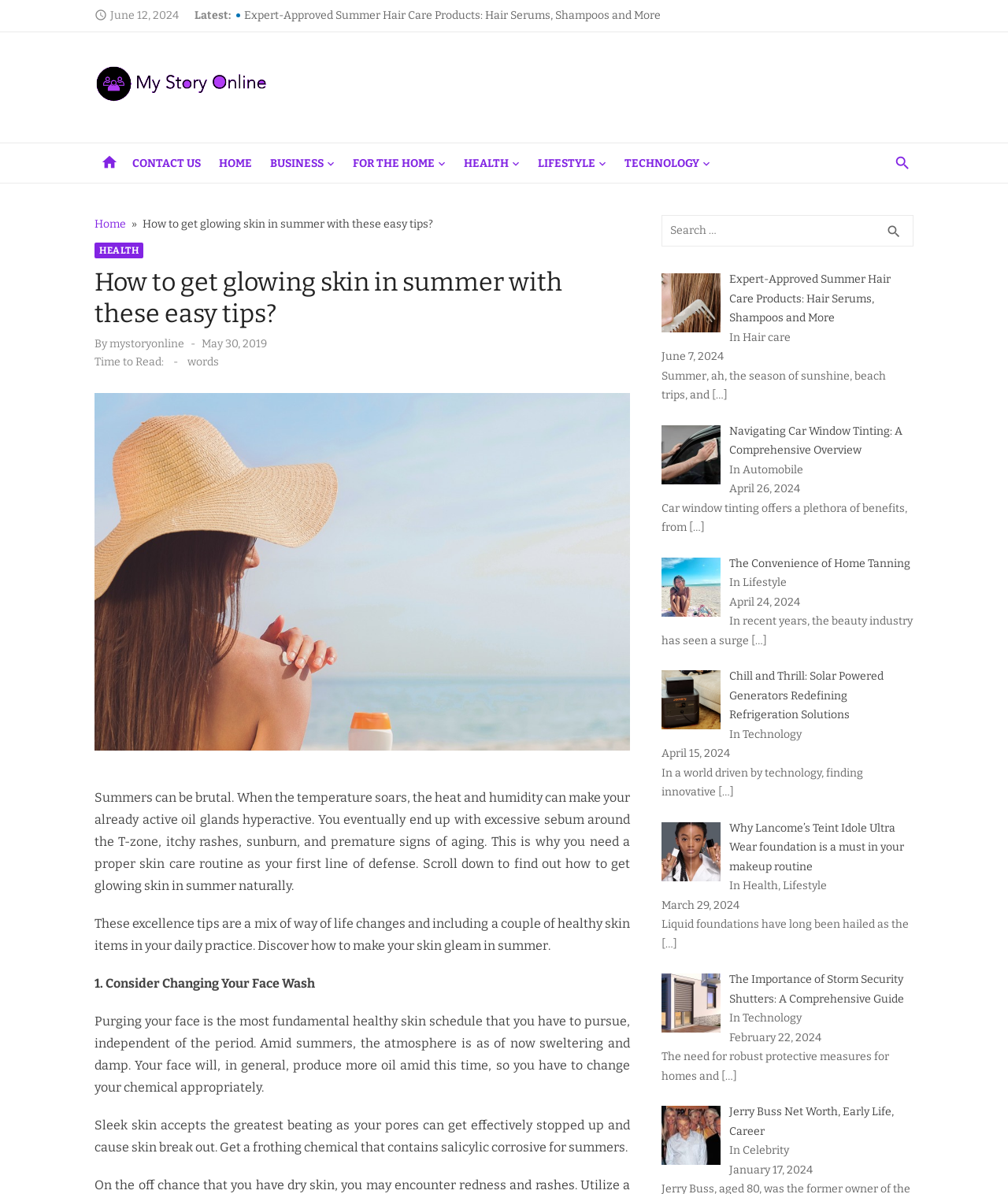Provide the bounding box coordinates of the section that needs to be clicked to accomplish the following instruction: "go to the 'HOME' page."

[0.214, 0.12, 0.253, 0.153]